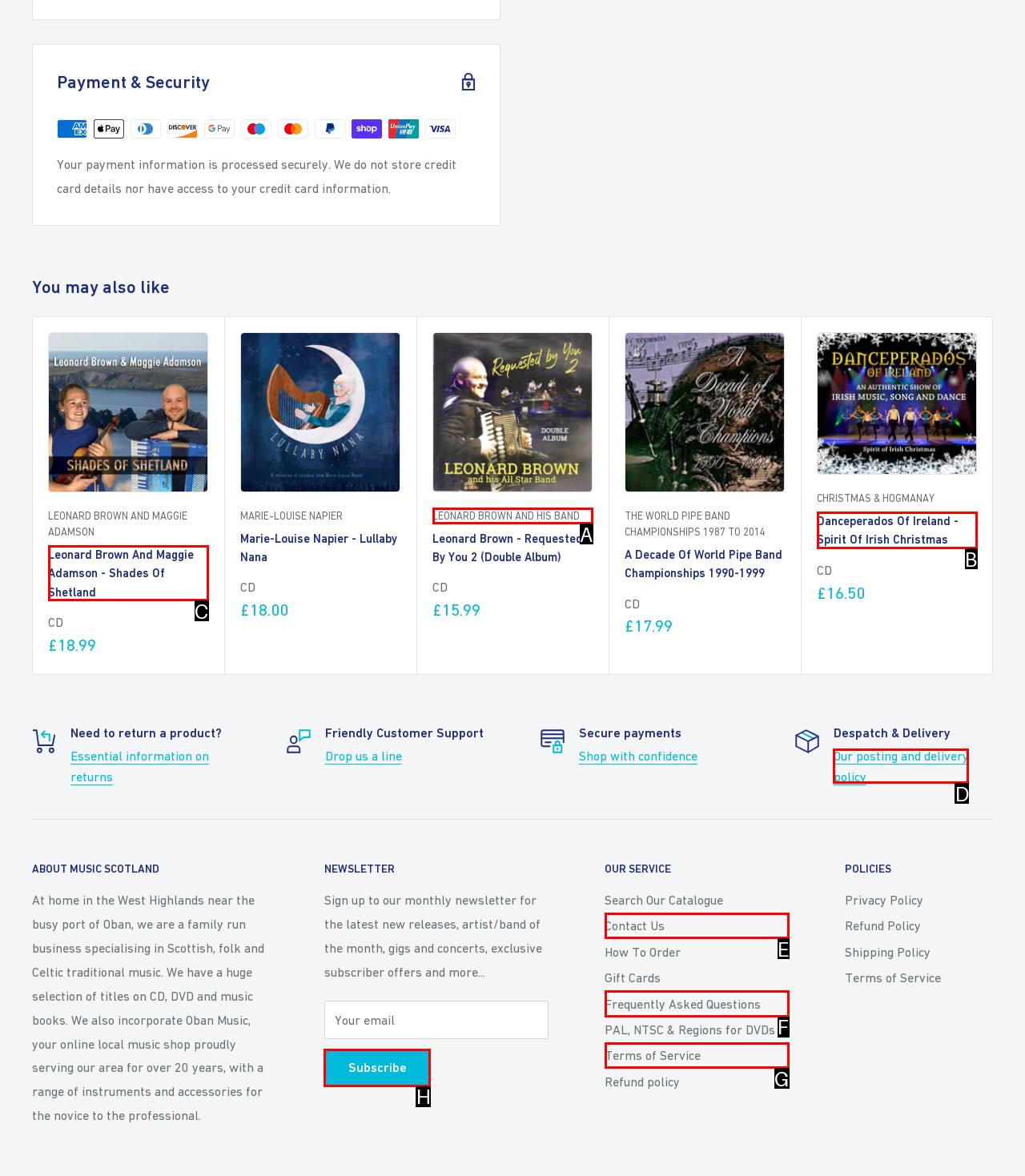Specify which HTML element I should click to complete this instruction: Subscribe to the newsletter Answer with the letter of the relevant option.

H